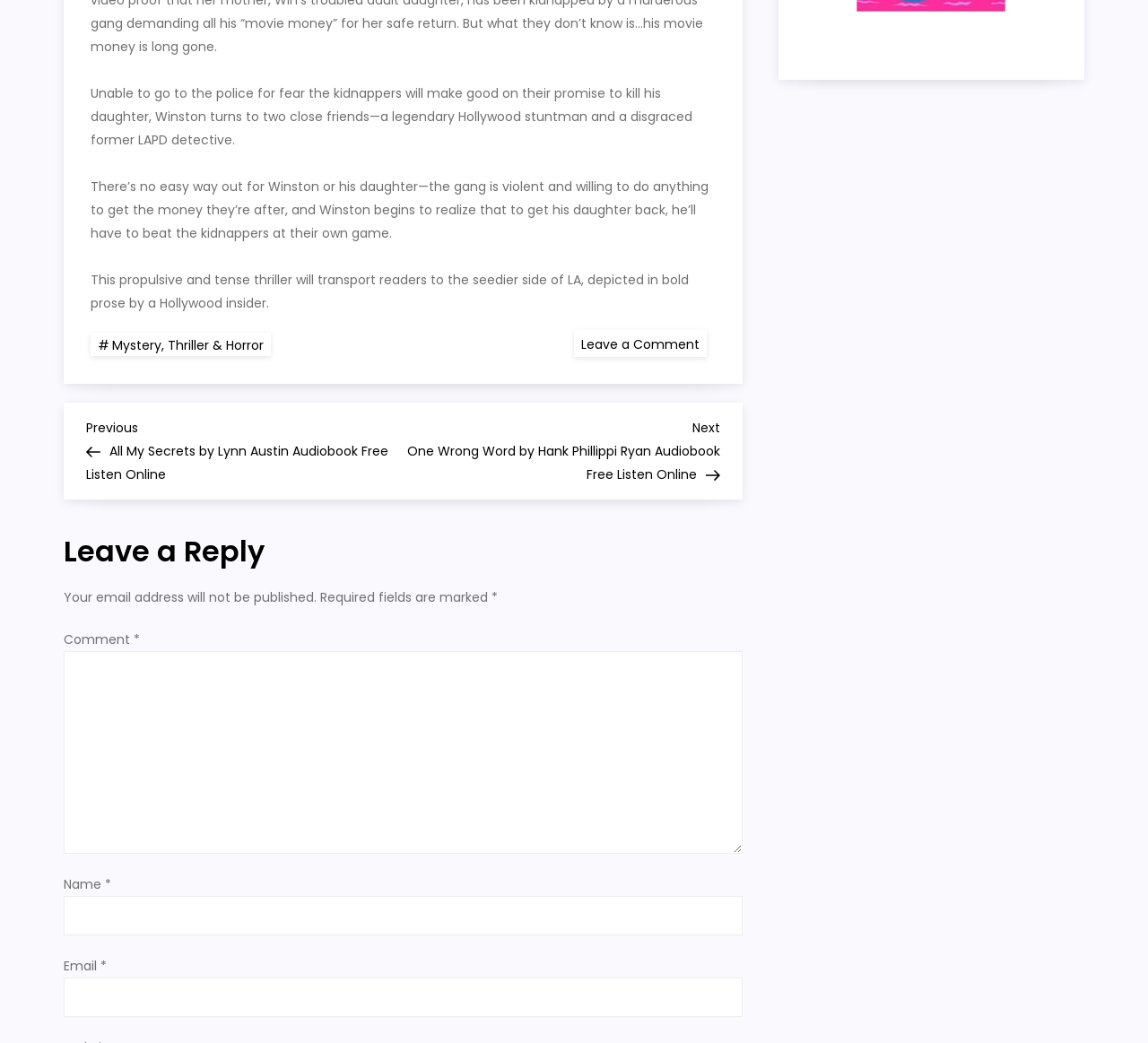What is the genre of the book?
Examine the image and give a concise answer in one word or a short phrase.

Mystery, Thriller & Horror